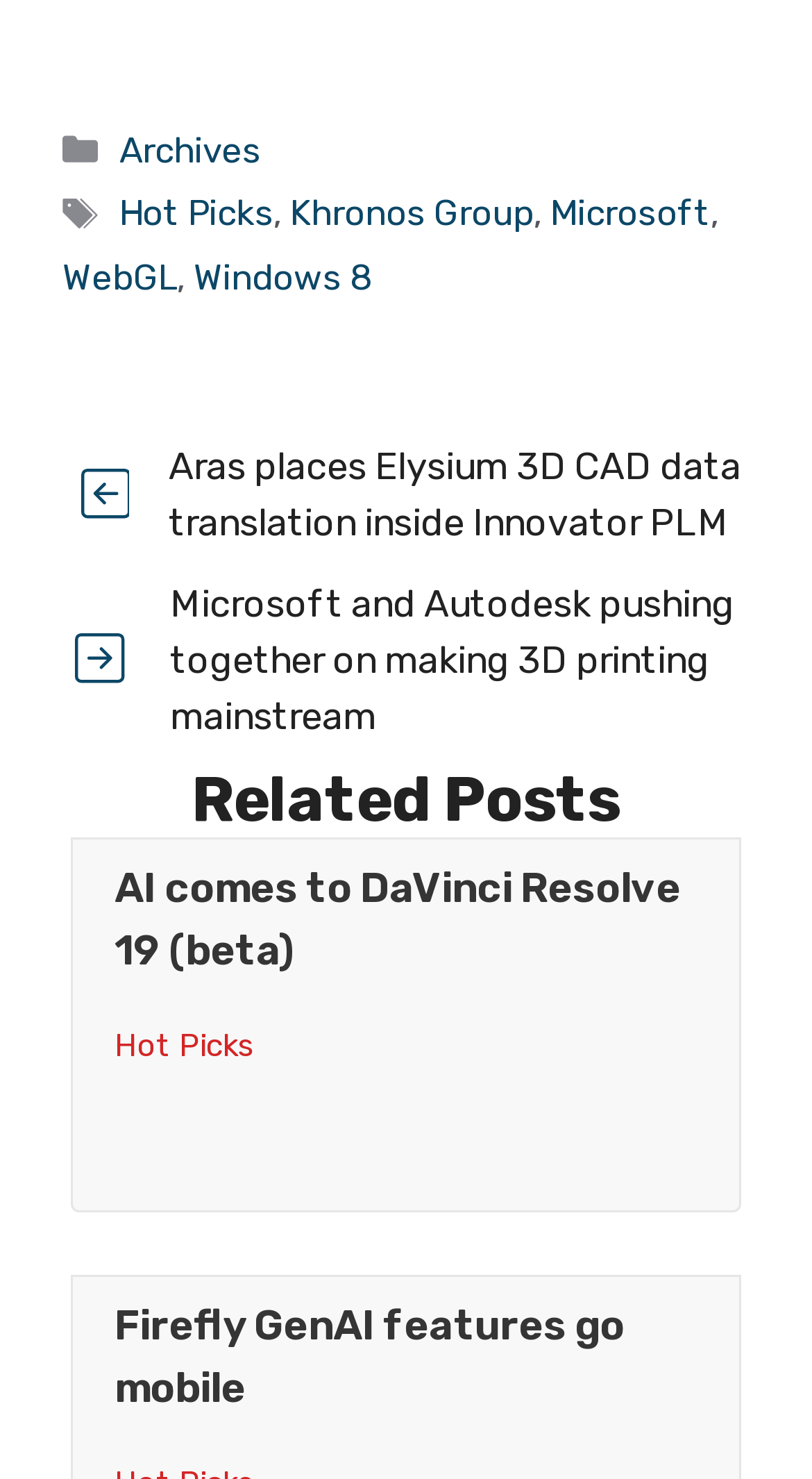What is the section above the 'Related Posts' heading?
Look at the screenshot and provide an in-depth answer.

I inferred this by looking at the structure of the webpage, where the section above the 'Related Posts' heading contains multiple links to posts, such as 'Aras places Elysium 3D CAD data translation inside Innovator PLM' and 'Microsoft and Autodesk pushing together on making 3D printing mainstream', which are likely blog posts.